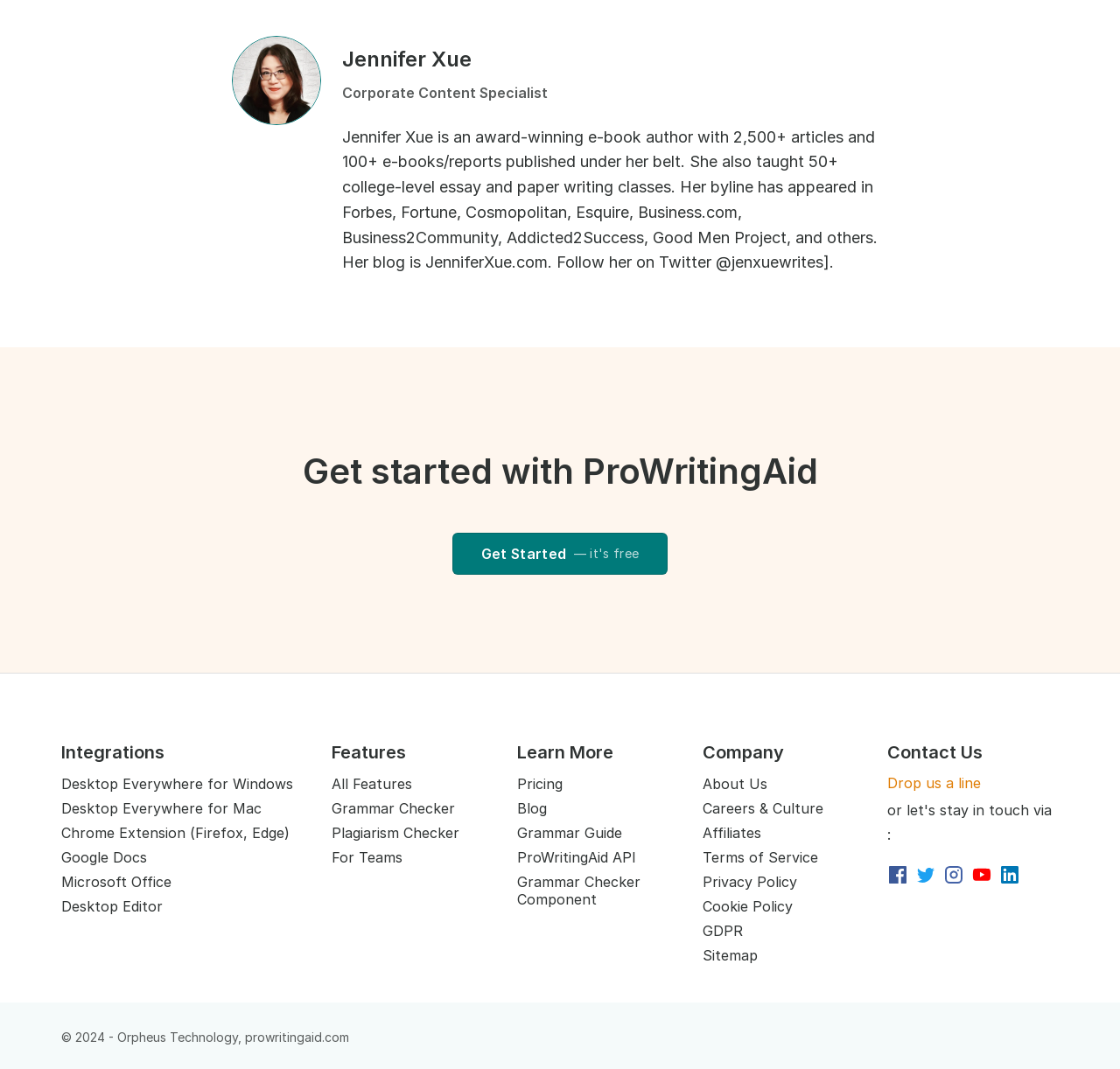Please identify the bounding box coordinates of the element I should click to complete this instruction: 'Check the features'. The coordinates should be given as four float numbers between 0 and 1, like this: [left, top, right, bottom].

[0.296, 0.694, 0.363, 0.714]